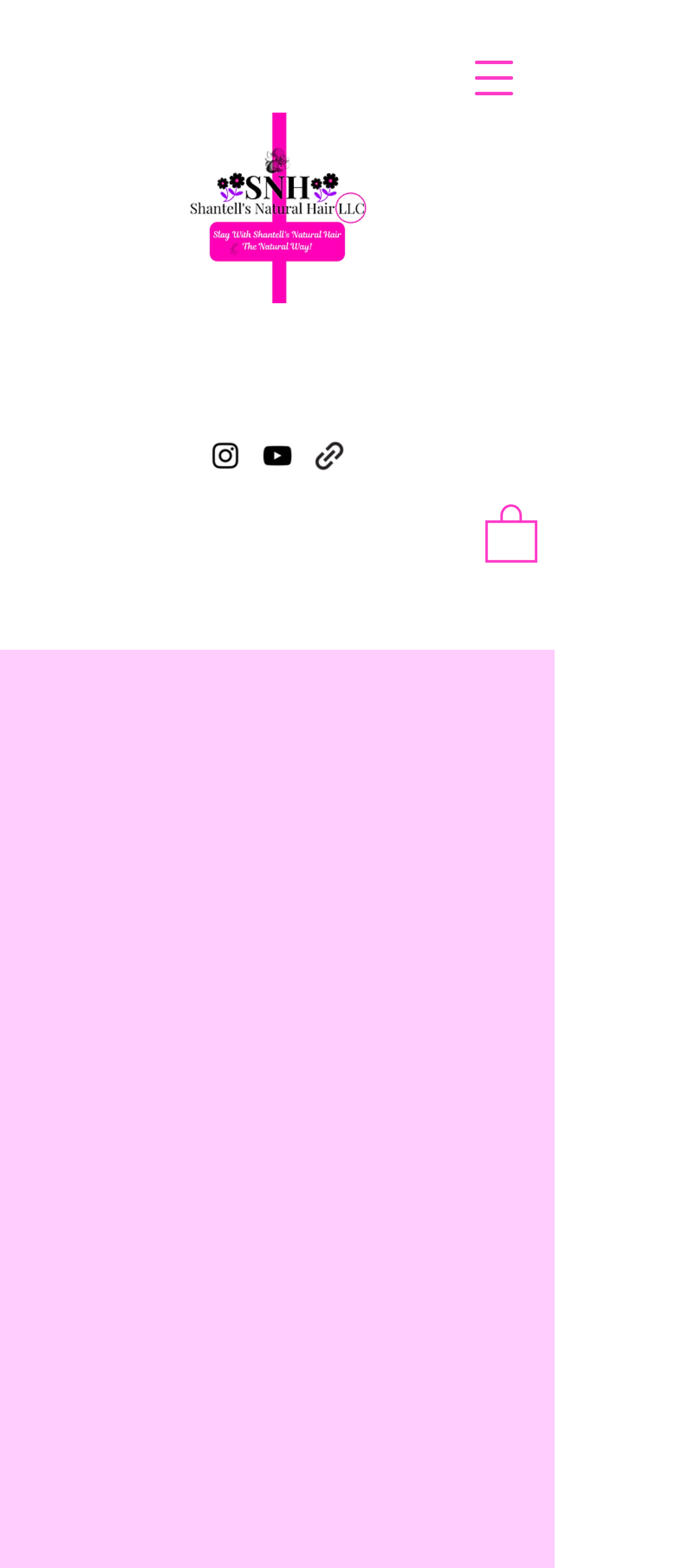How many social media links are in the social bar?
Answer the question with a single word or phrase derived from the image.

3